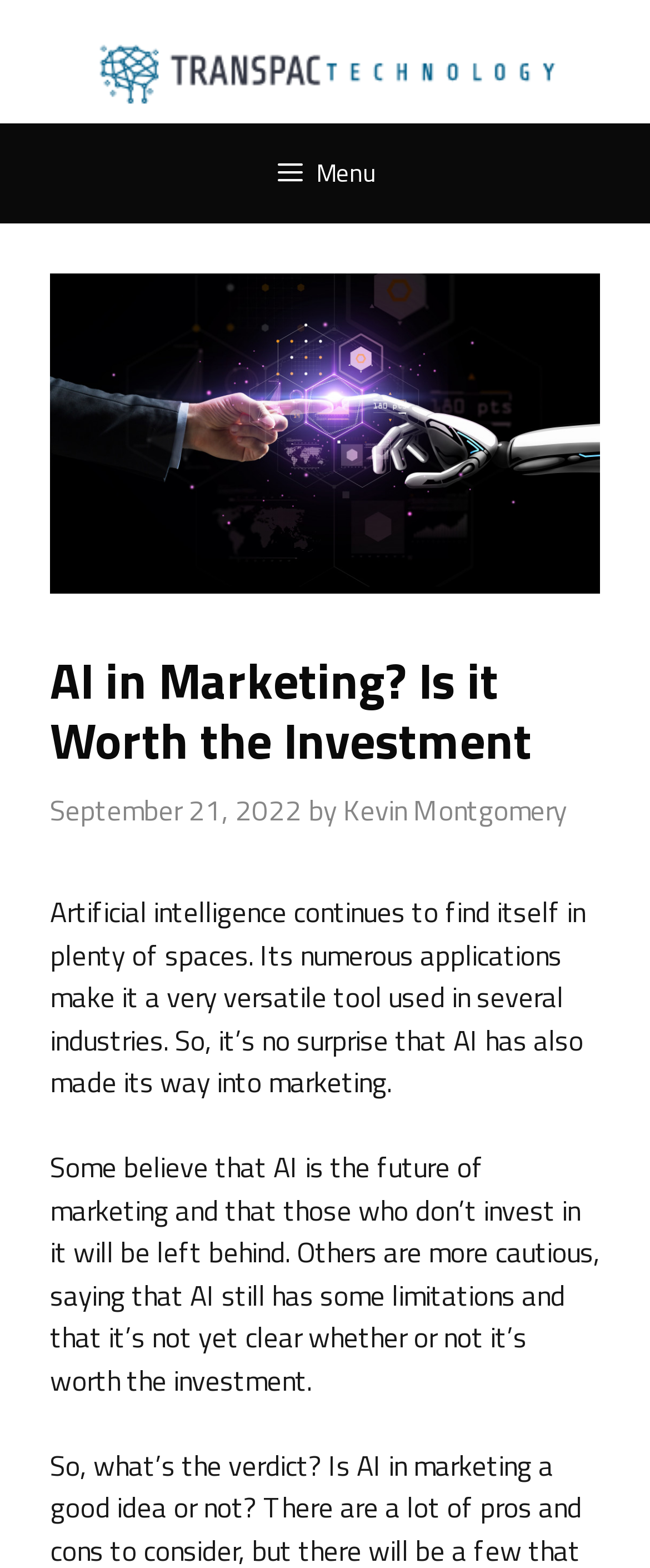Using the element description provided, determine the bounding box coordinates in the format (top-left x, top-left y, bottom-right x, bottom-right y). Ensure that all values are floating point numbers between 0 and 1. Element description: alt="Transpac Technology"

[0.126, 0.029, 0.874, 0.057]